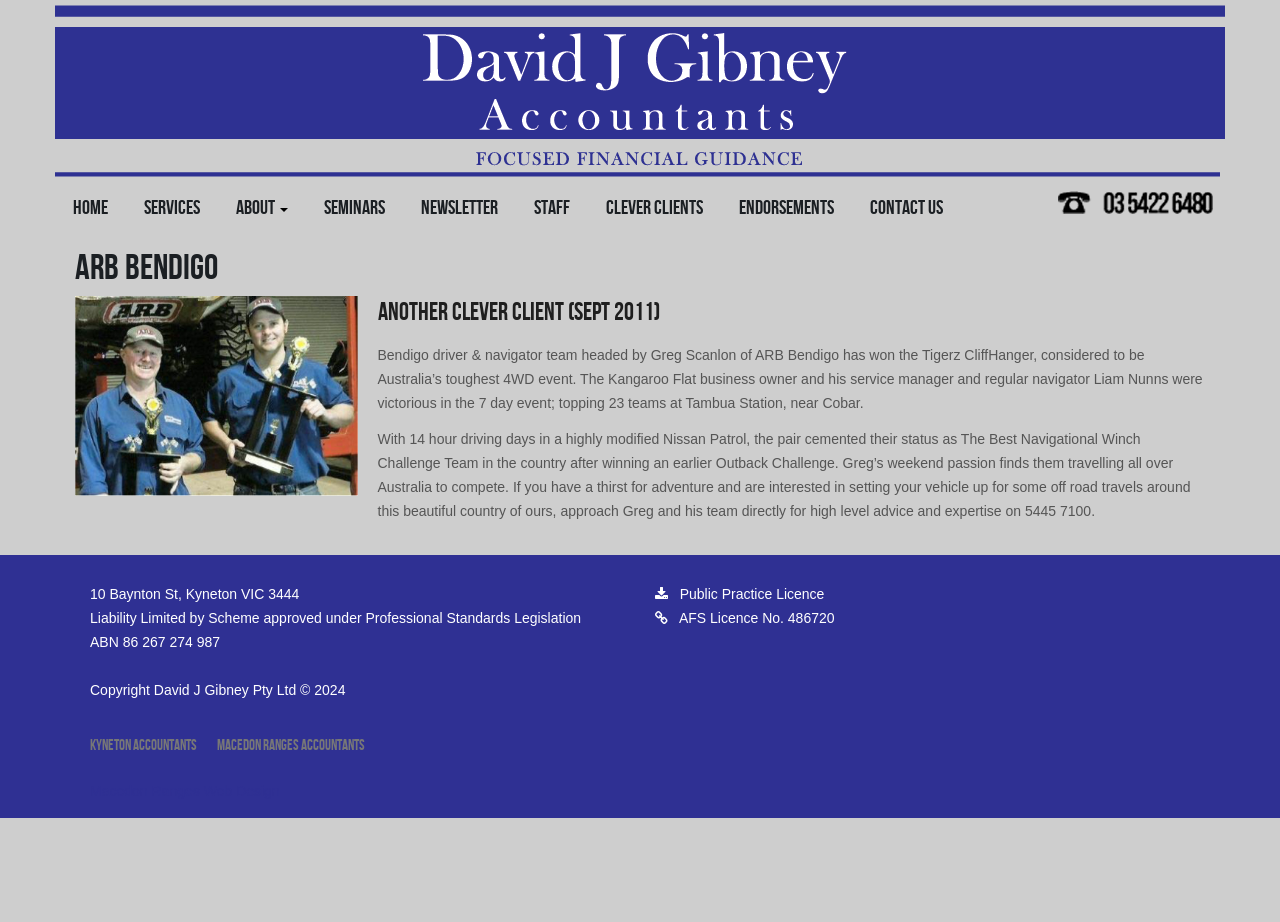Give a short answer using one word or phrase for the question:
What is the phone number of the accountant?

5445 7100